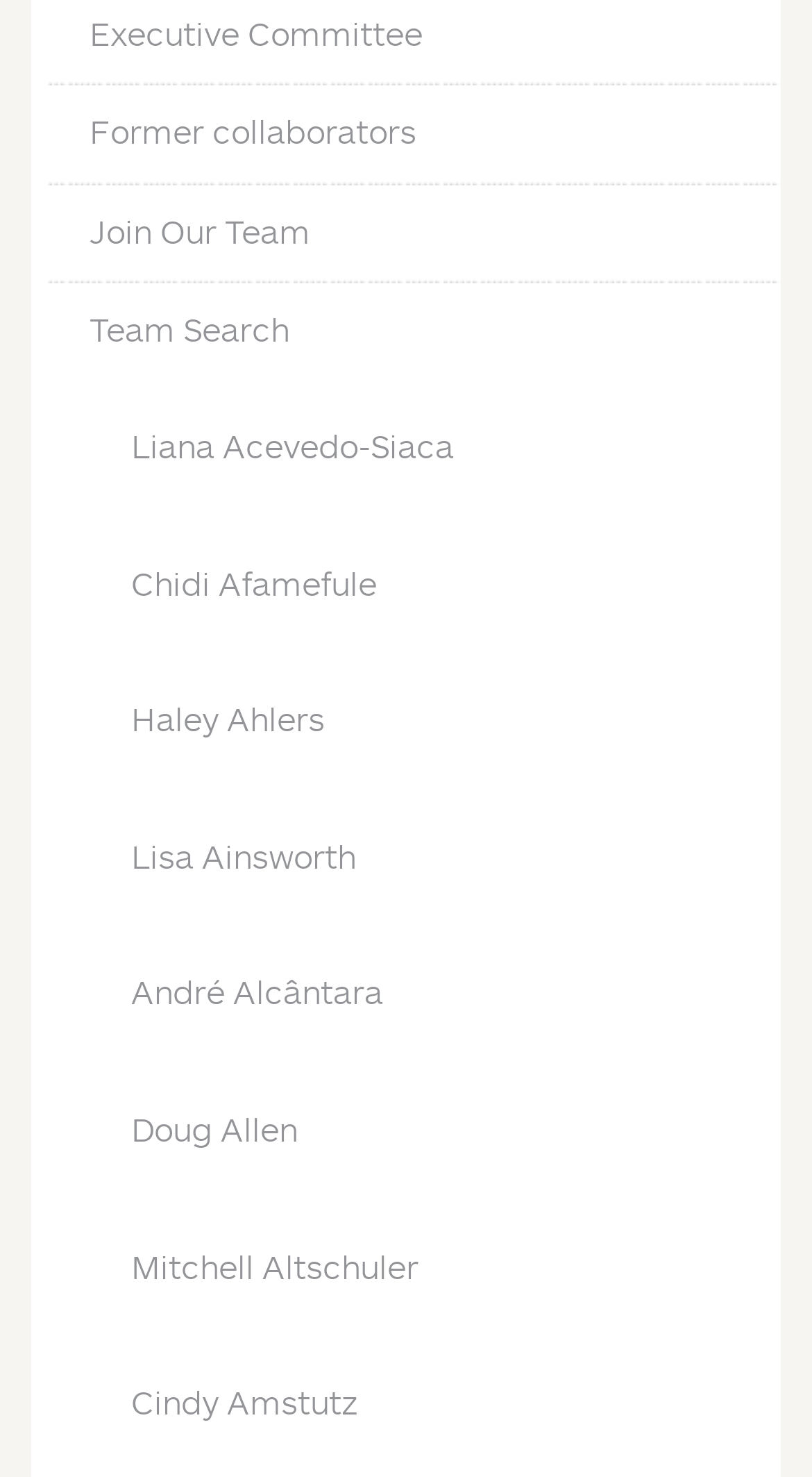Find the bounding box coordinates for the HTML element described as: "Join Our Team". The coordinates should consist of four float values between 0 and 1, i.e., [left, top, right, bottom].

[0.059, 0.125, 0.982, 0.19]